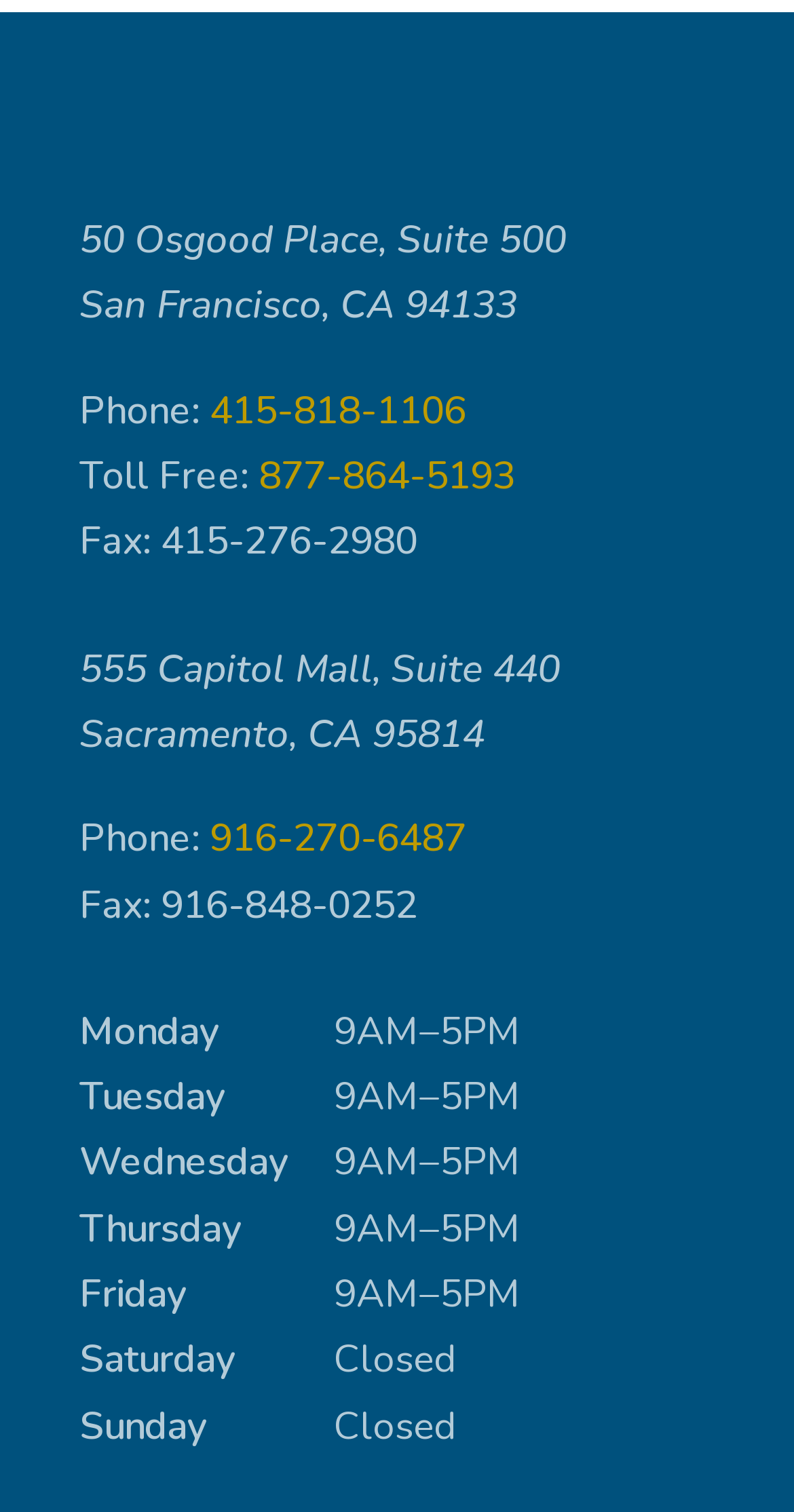What is the address of Lewellen | Strebe Family Law in San Francisco?
Identify the answer in the screenshot and reply with a single word or phrase.

50 Osgood Place, Suite 500